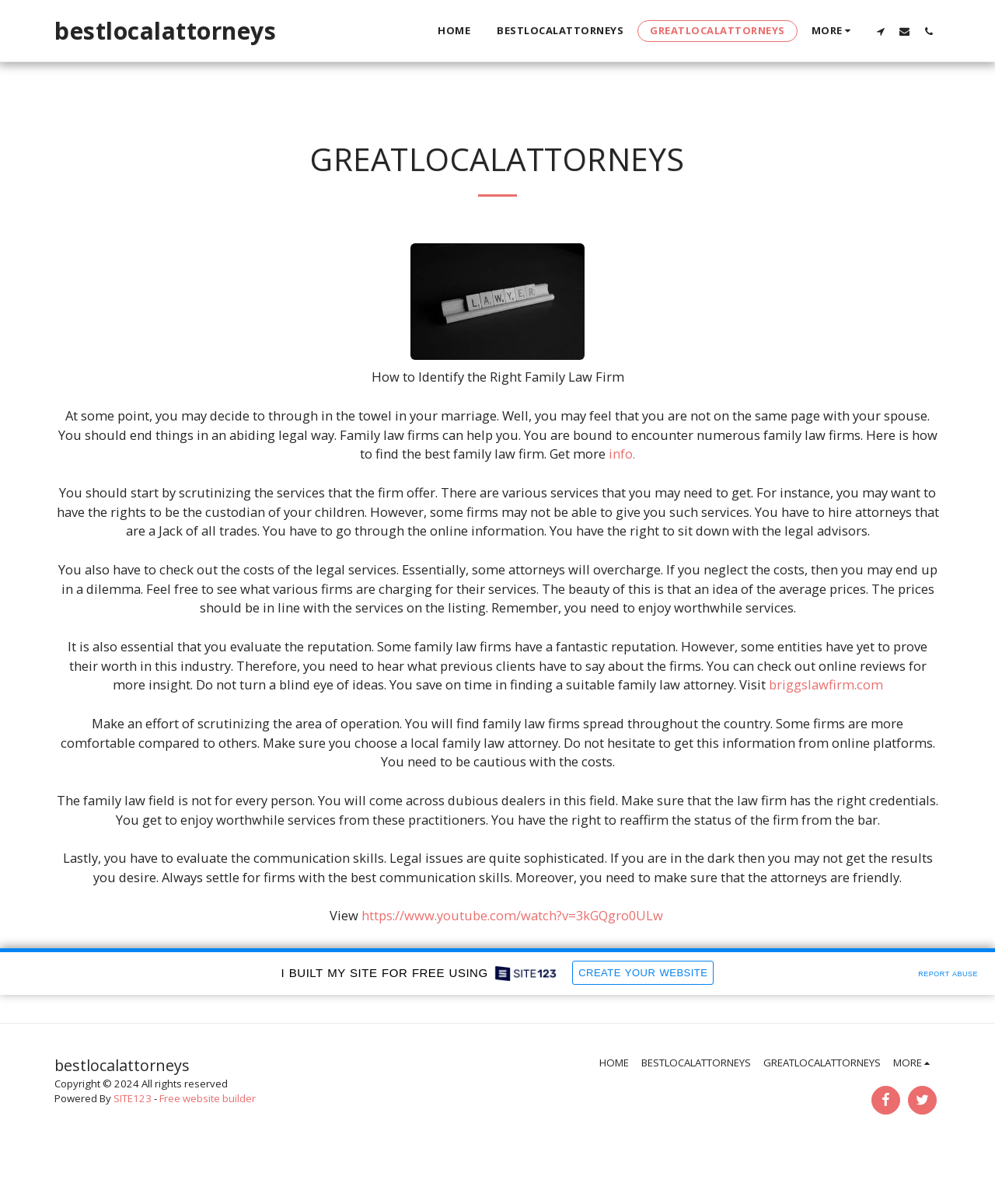Construct a comprehensive caption that outlines the webpage's structure and content.

This webpage is about great local attorneys and best local attorneys. At the top, there are four links: "HOME", "BESTLOCALATTORNEYS", "GREATLOCALATTORNEYS", and "MORE" with a dropdown menu. Below these links, there is a large heading "GREATLOCALATTORNEYS" and a horizontal separator line.

On the left side, there is an image of "greatlocalattorneys" and a text "How to Identify the Right Family Law Firm". Below this text, there are several paragraphs discussing how to find the best family law firm, including scrutinizing the services offered, checking the costs, evaluating the reputation, and considering the area of operation. There are also links to external websites, such as "info." and "briggslawfirm.com".

On the right side, there is a button with an icon and a link to a YouTube video. Below this, there is a text "View" and another link to the YouTube video.

At the bottom of the page, there is a footer section with several links, including "bestlocalattorneys", "Copyright © 2024 All rights reserved", "Powered By", "SITE123", and "Free website builder". There are also links to "HOME", "BESTLOCALATTORNEYS", "GREATLOCALATTORNEYS", and "MORE" with a dropdown menu, which are duplicates of the links at the top. Additionally, there are two links "I BUILT MY SITE FOR FREE USING CREATE YOUR WEBSITE" and "REPORT ABUSE" at the bottom left and right corners, respectively.